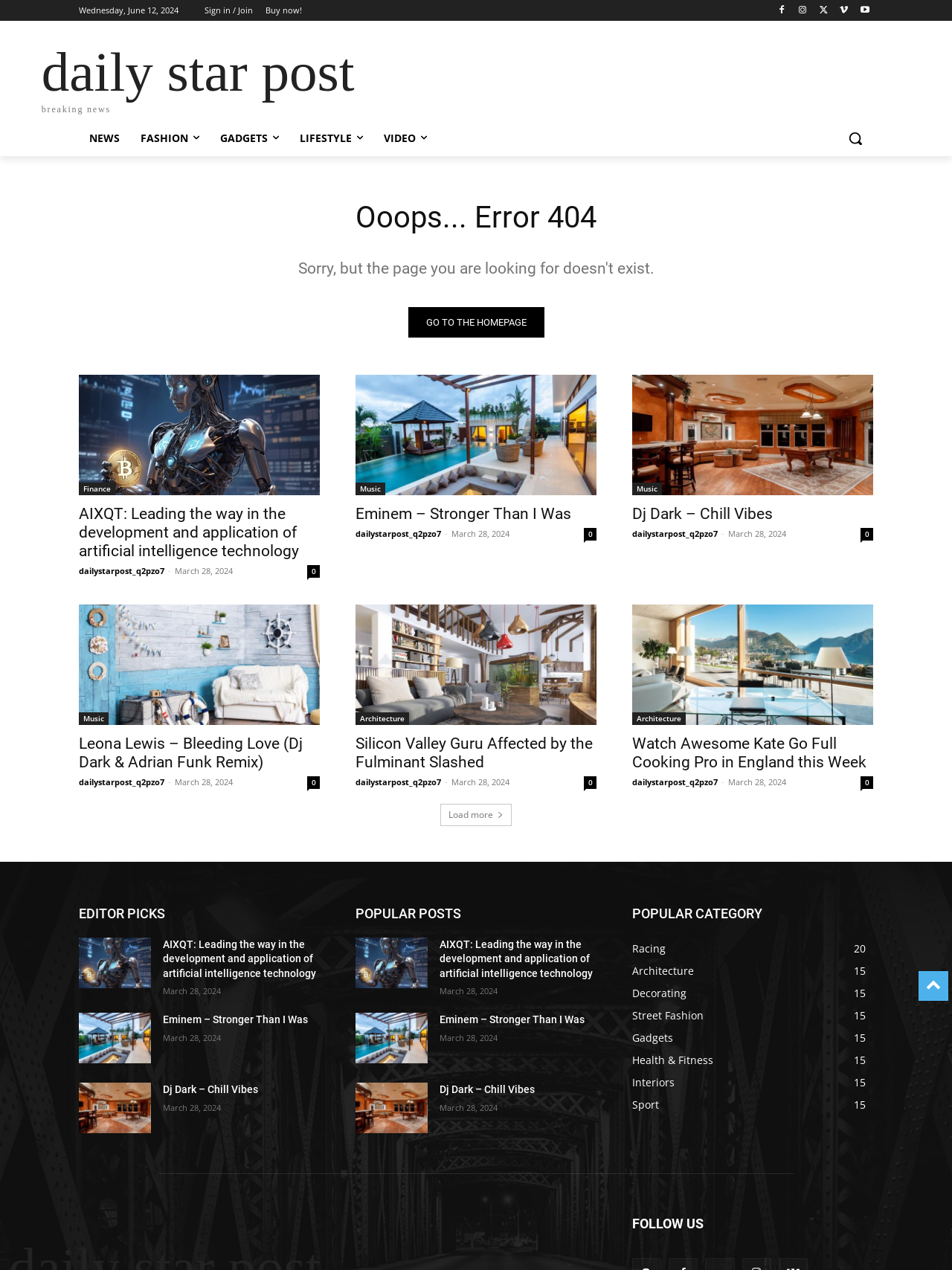What is the name of the website?
Provide a fully detailed and comprehensive answer to the question.

The name of the website can be found at the top left corner of the webpage, which is 'Daily Star Post', and it is also the text of the logo.